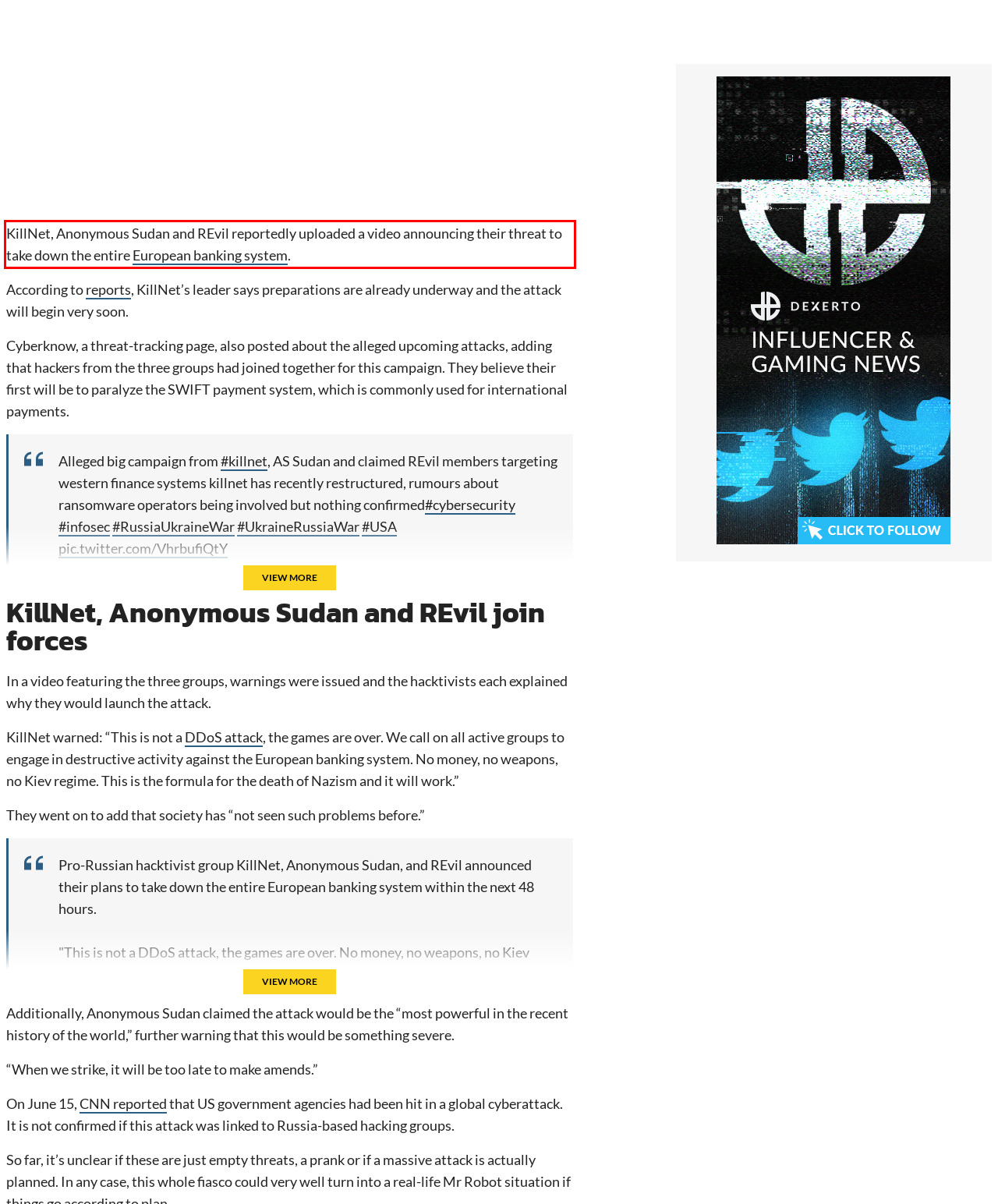There is a screenshot of a webpage with a red bounding box around a UI element. Please use OCR to extract the text within the red bounding box.

KillNet, Anonymous Sudan and REvil reportedly uploaded a video announcing their threat to take down the entire European banking system.